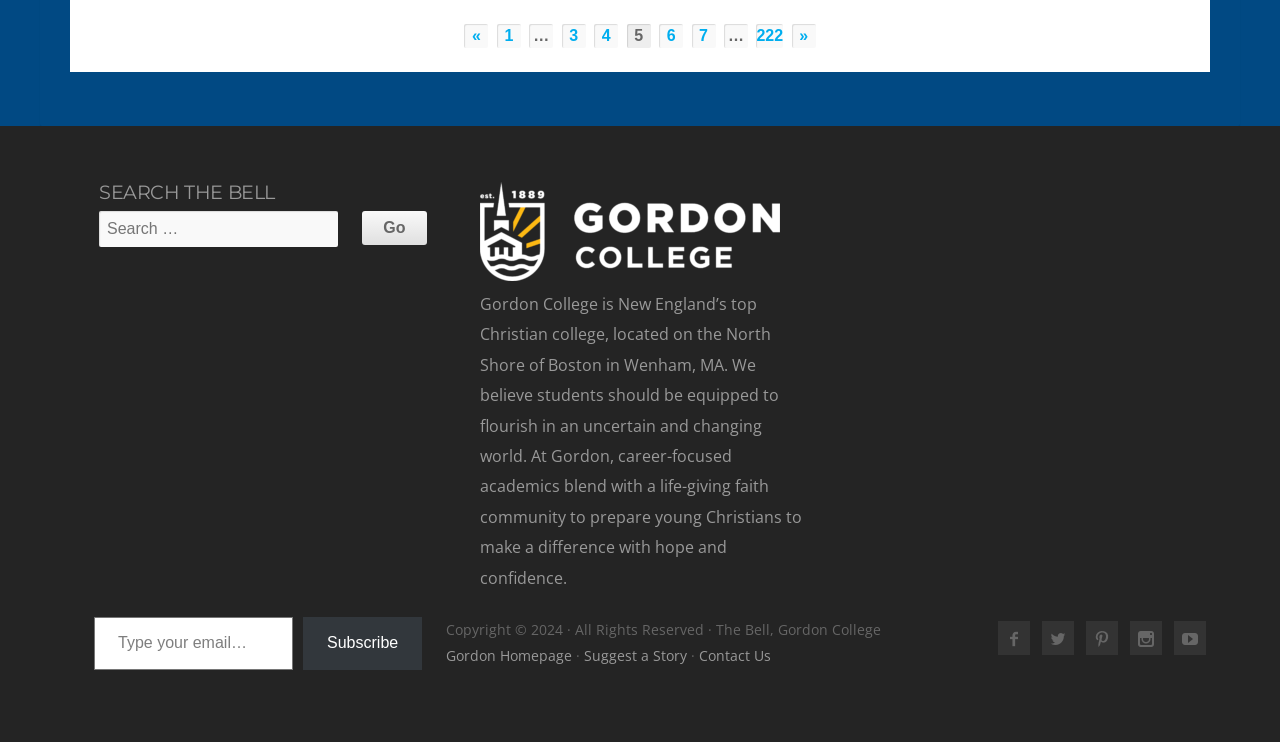Reply to the question with a single word or phrase:
What is the copyright year?

2024